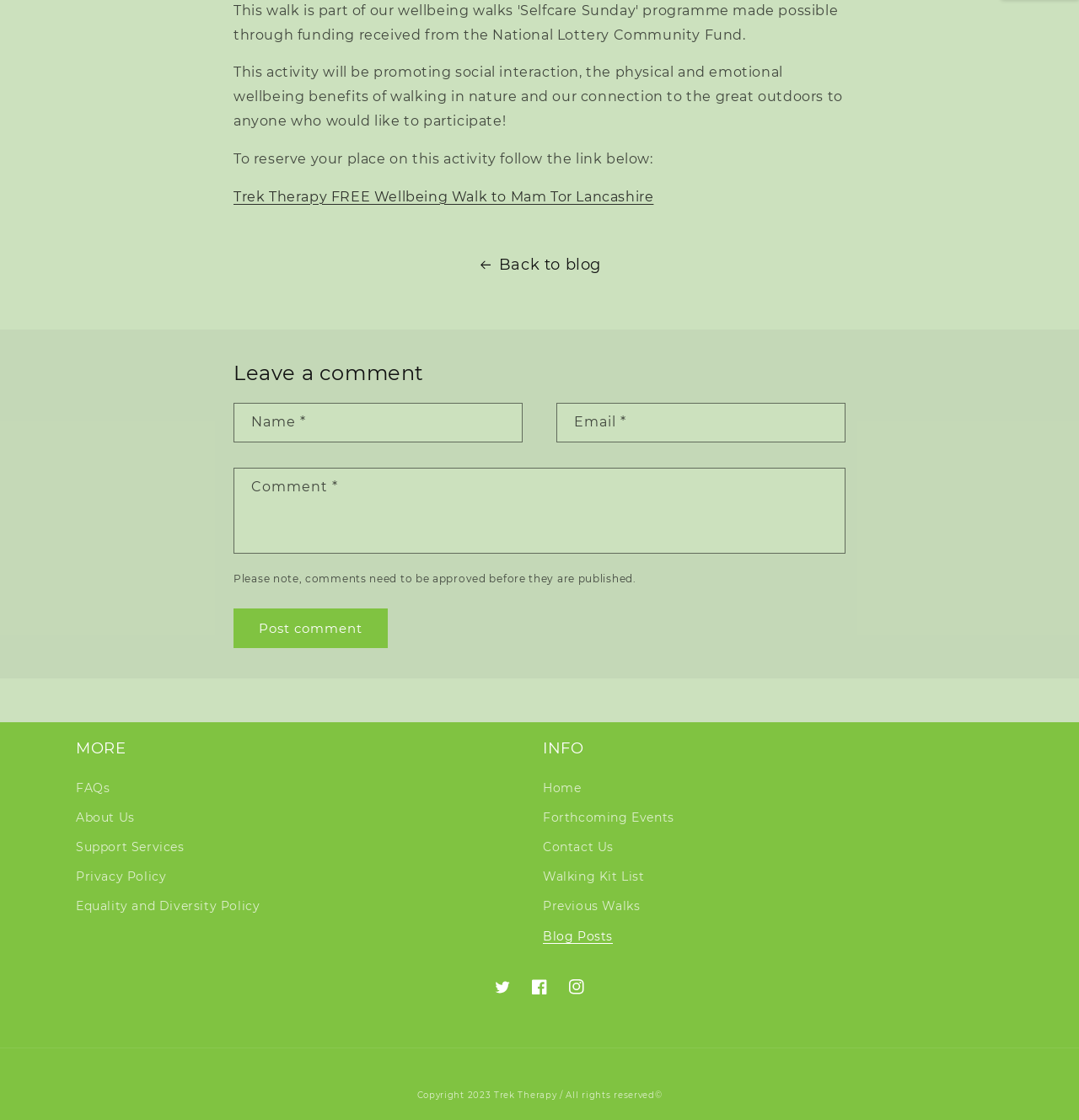Please locate the bounding box coordinates of the element that should be clicked to complete the given instruction: "Go to the FAQs page".

[0.07, 0.694, 0.102, 0.717]